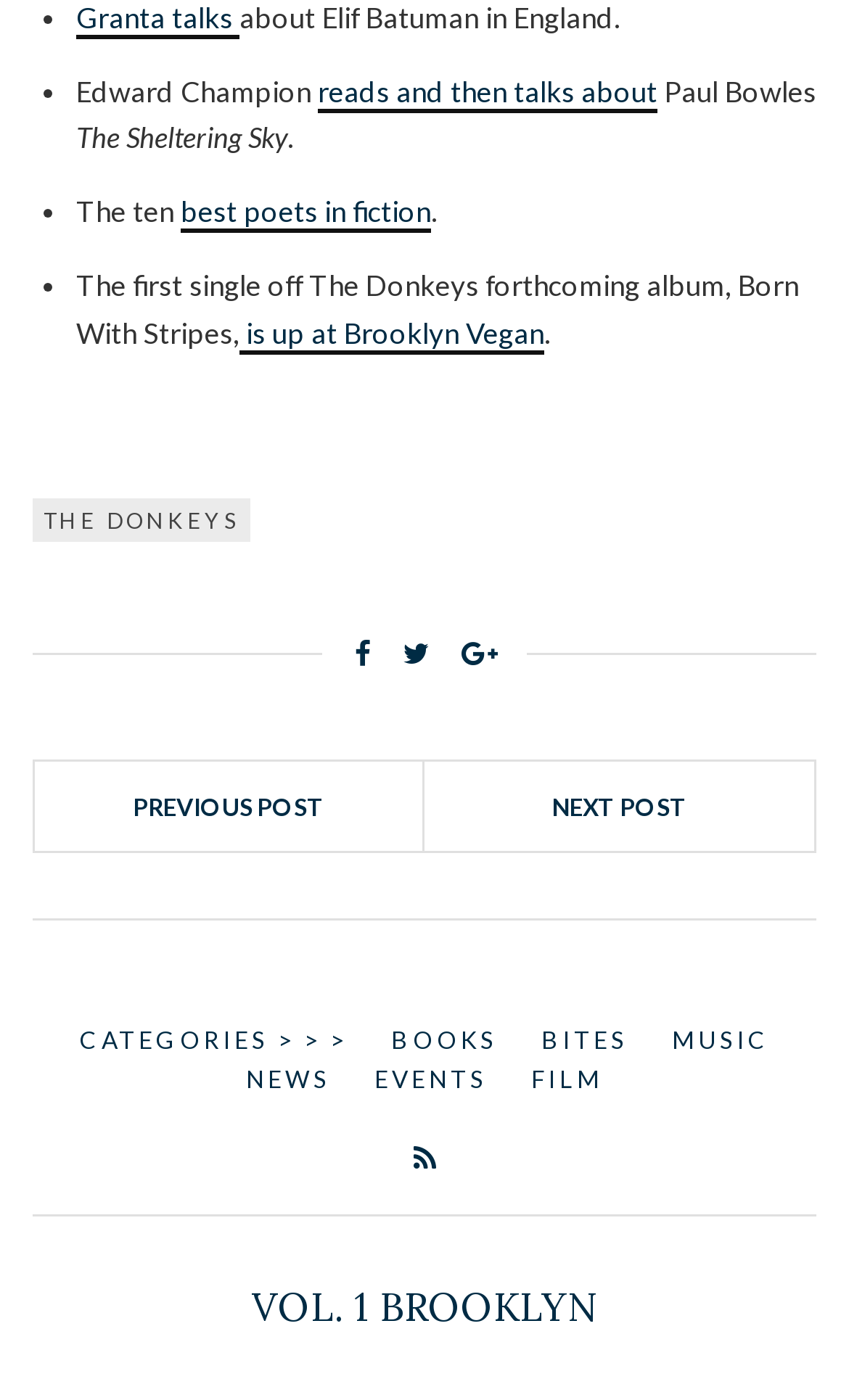Please provide a comprehensive response to the question based on the details in the image: What is the name of the author mentioned?

The author's name is mentioned in the first list item, which starts with a list marker '•' and contains the text 'Edward Champion'.